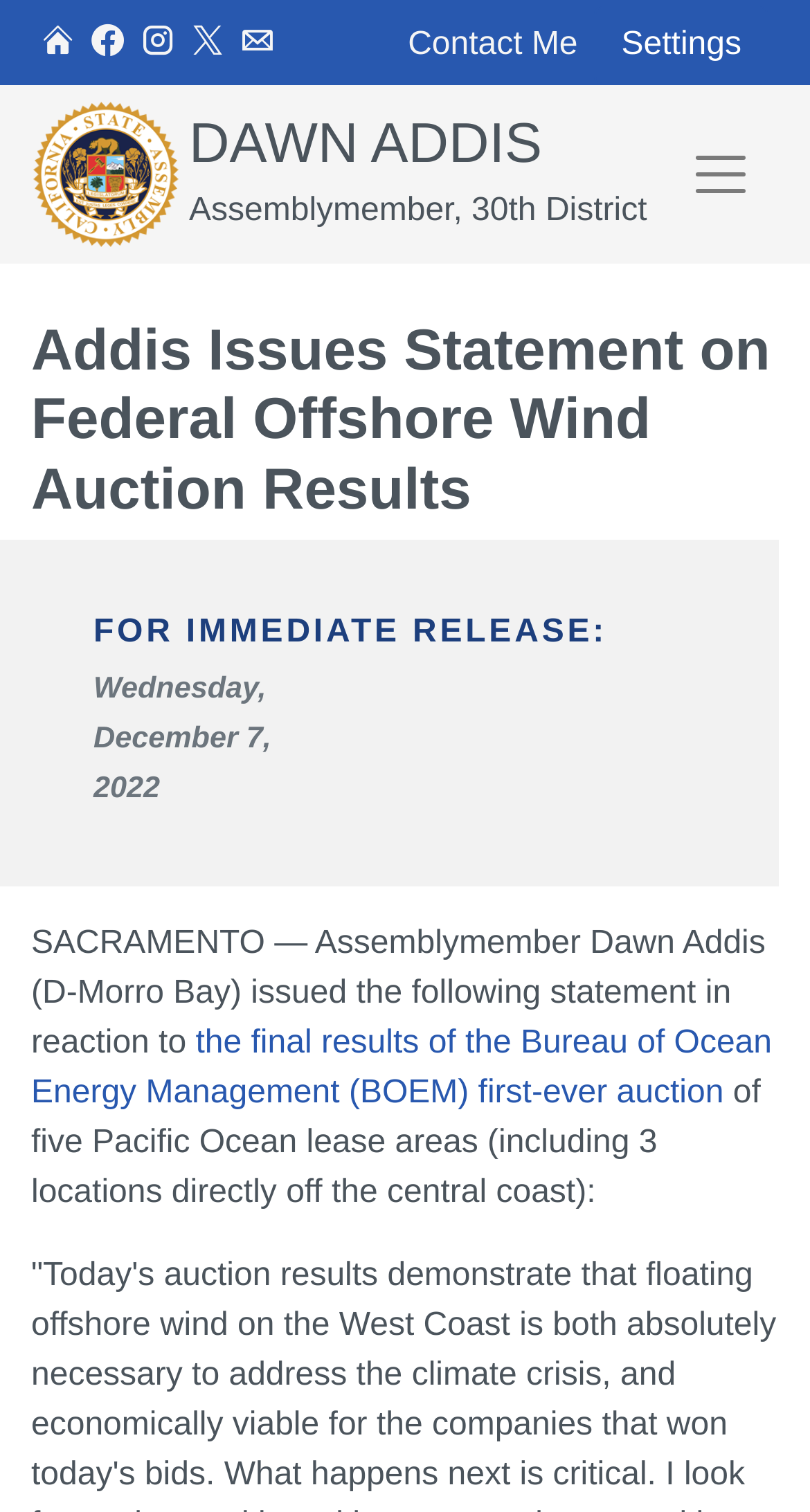What is the topic of the statement issued by Assemblymember Dawn Addis?
Utilize the image to construct a detailed and well-explained answer.

I found this information by looking at the heading element 'Addis Issues Statement on Federal Offshore Wind Auction Results' which is a subheading of the webpage.